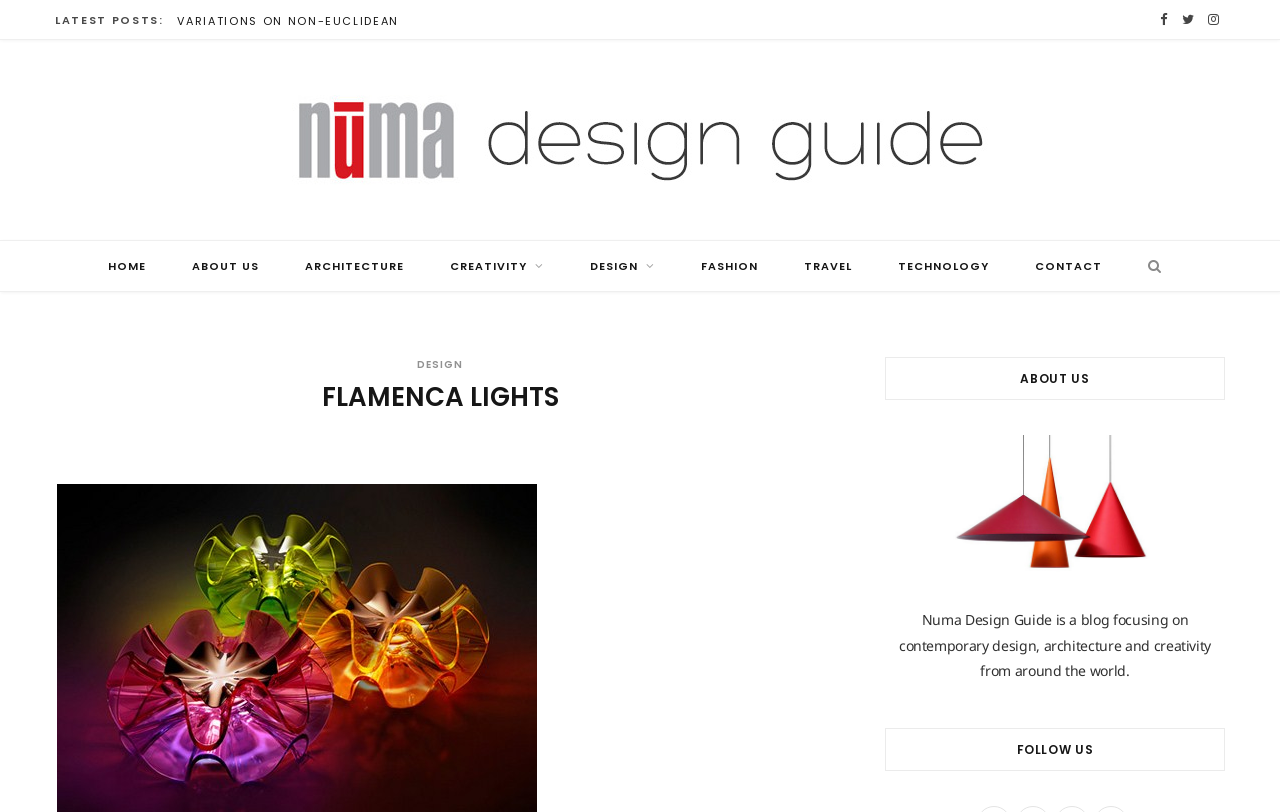Given the description of a UI element: "About Us", identify the bounding box coordinates of the matching element in the webpage screenshot.

[0.134, 0.296, 0.219, 0.36]